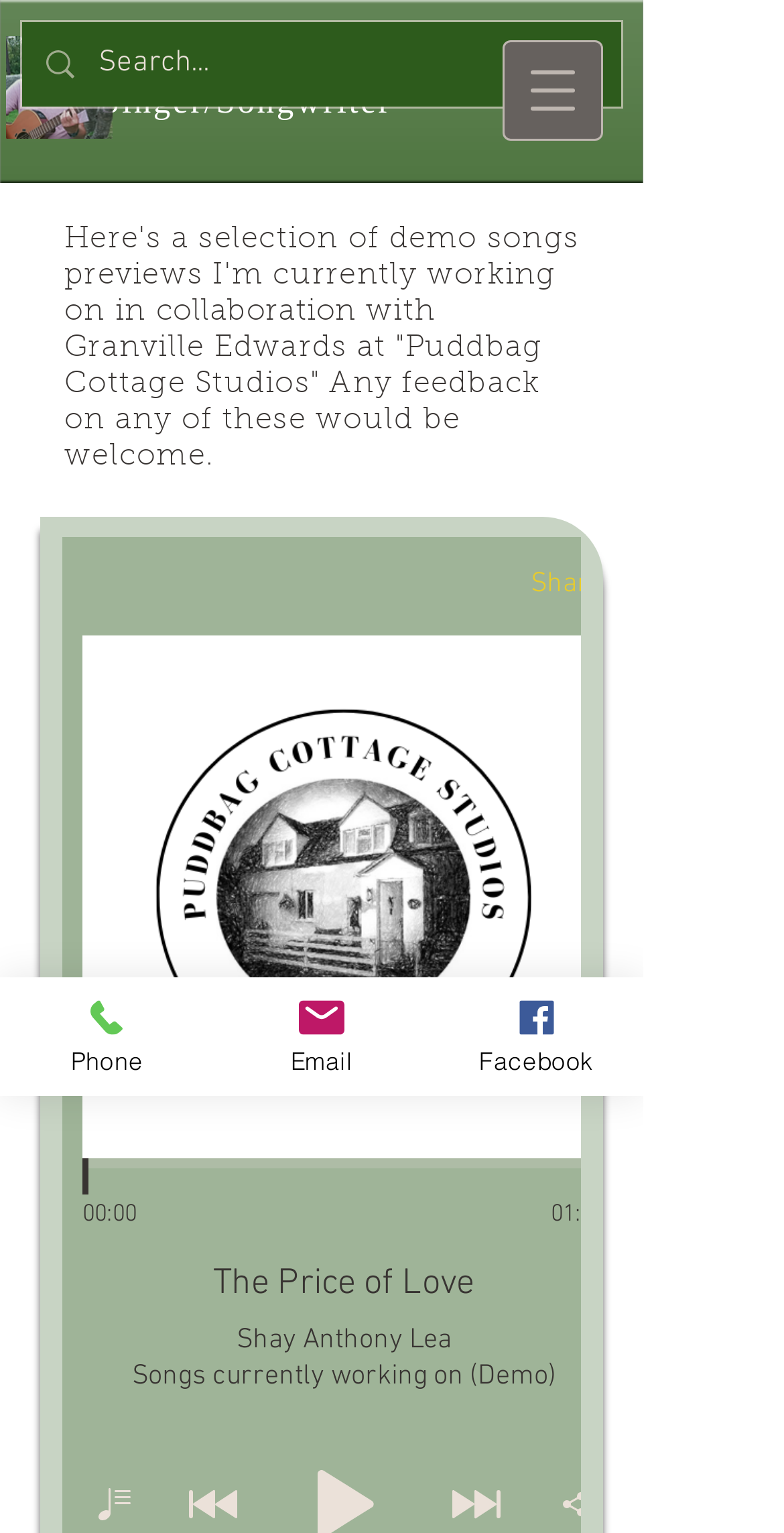Provide the bounding box coordinates for the specified HTML element described in this description: "aria-label="Search..." name="q" placeholder="Search..."". The coordinates should be four float numbers ranging from 0 to 1, in the format [left, top, right, bottom].

[0.126, 0.014, 0.695, 0.07]